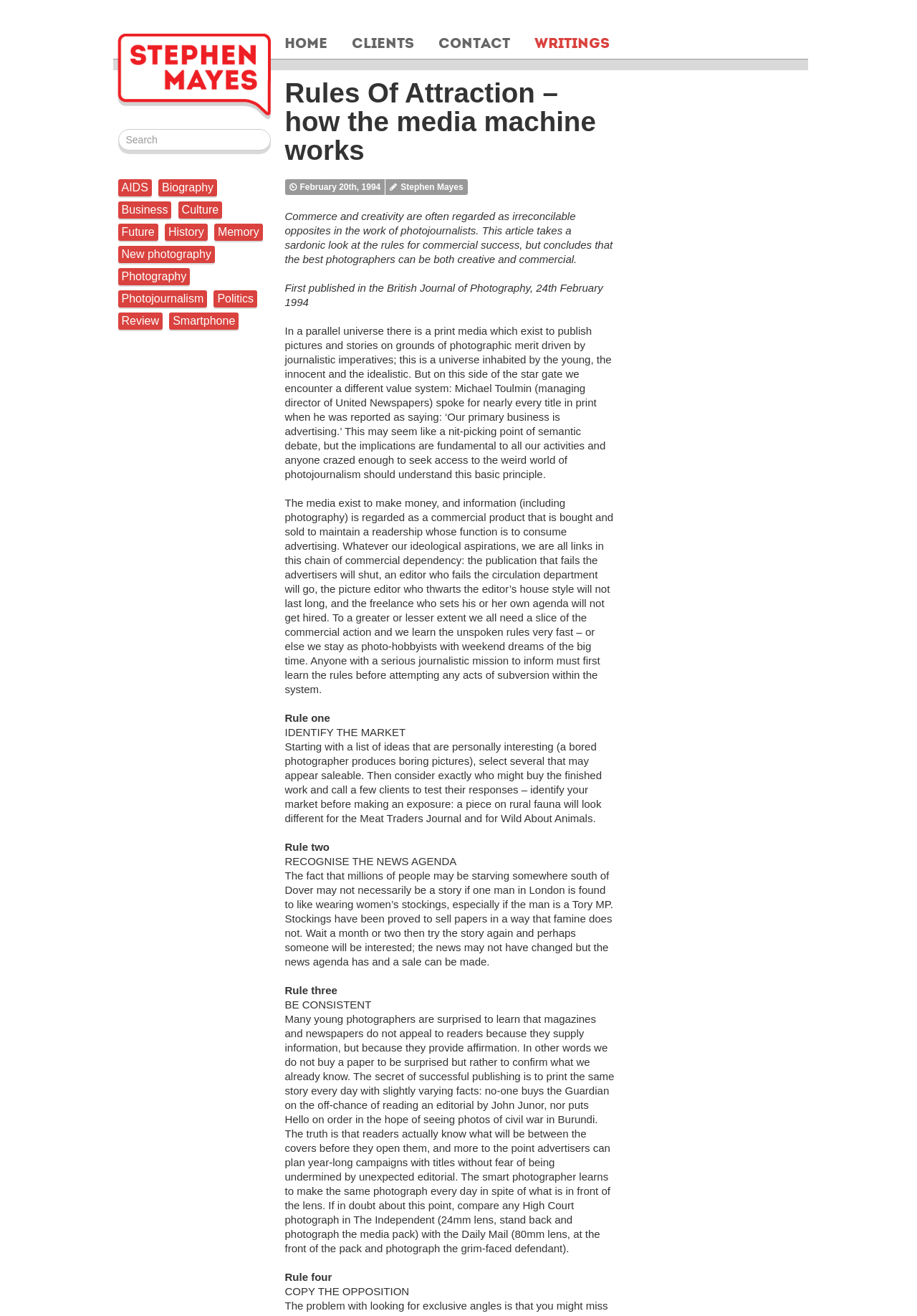Offer a detailed account of what is visible on the webpage.

This webpage is about Stephen Mayes' article "Rules Of Attraction – how the media machine works". The page has a search bar at the top left corner, accompanied by a series of links to various categories such as AIDS, Biography, Business, and more. Below these links, there is a heading with the title of the article.

The main content of the page is a lengthy article divided into several sections, each with a heading and a block of text. The article discusses the rules of commercial success in photojournalism, highlighting the importance of understanding the media's primary goal of making money through advertising. The text is dense and informative, with the author providing examples and anecdotes to illustrate their points.

At the top right corner of the page, there are links to other sections of the website, including Home, Clients, Contact, and Writings. The author's name, Stephen Mayes, is also prominently displayed near the top of the page. Overall, the webpage has a simple and straightforward design, with a focus on presenting the article's content in a clear and readable manner.